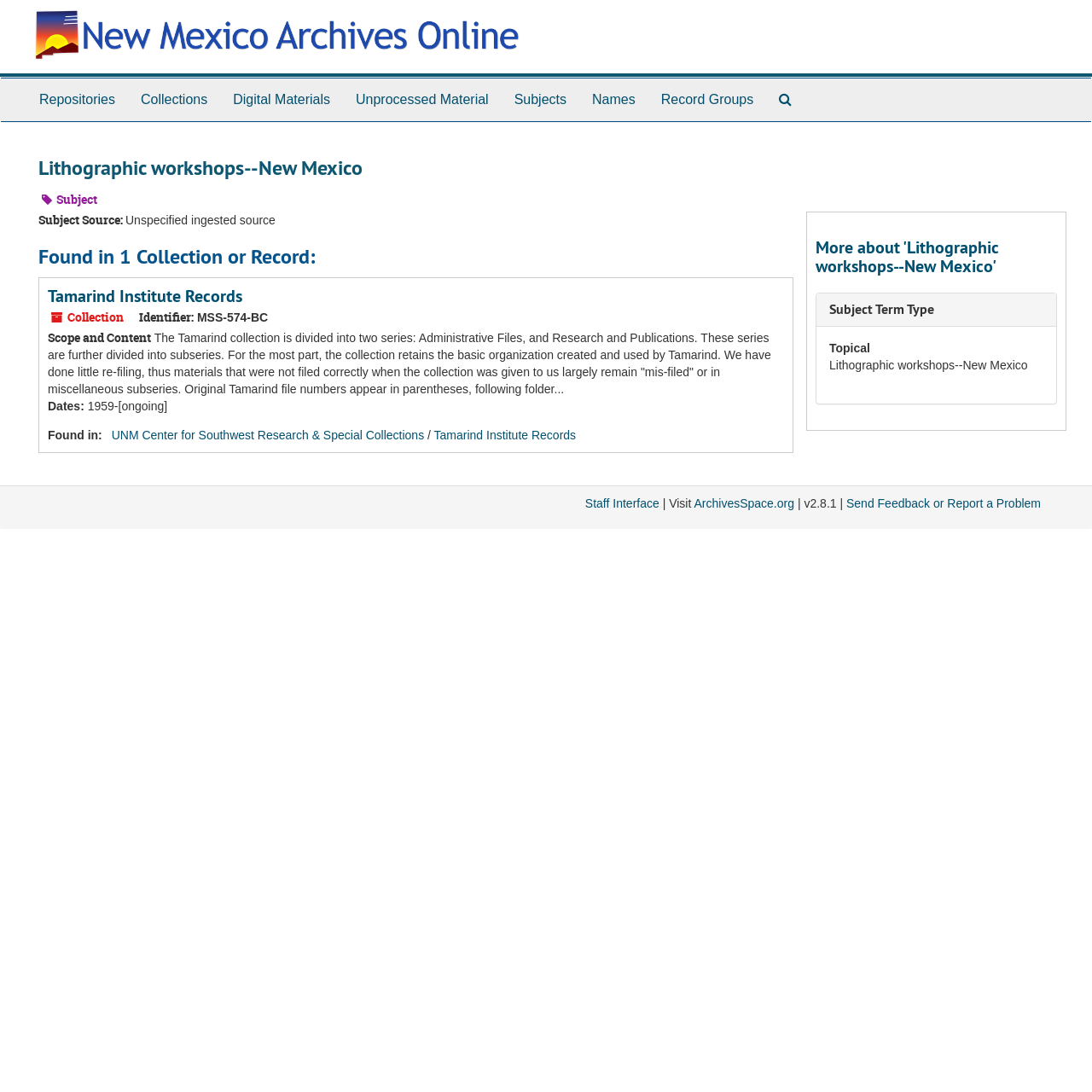Could you identify the text that serves as the heading for this webpage?

Lithographic workshops--New Mexico